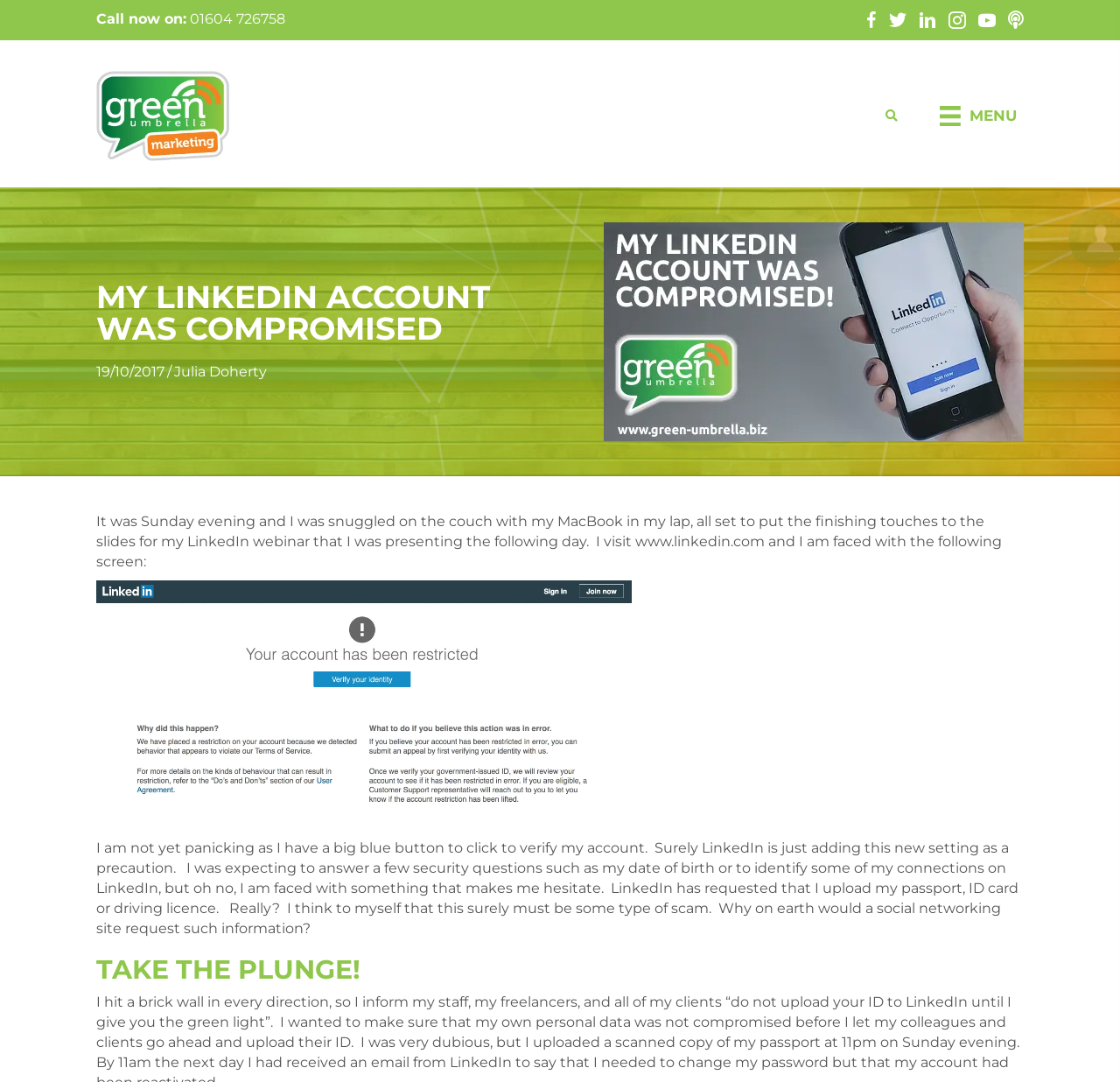Please determine the main heading text of this webpage.

MY LINKEDIN ACCOUNT WAS COMPROMISED